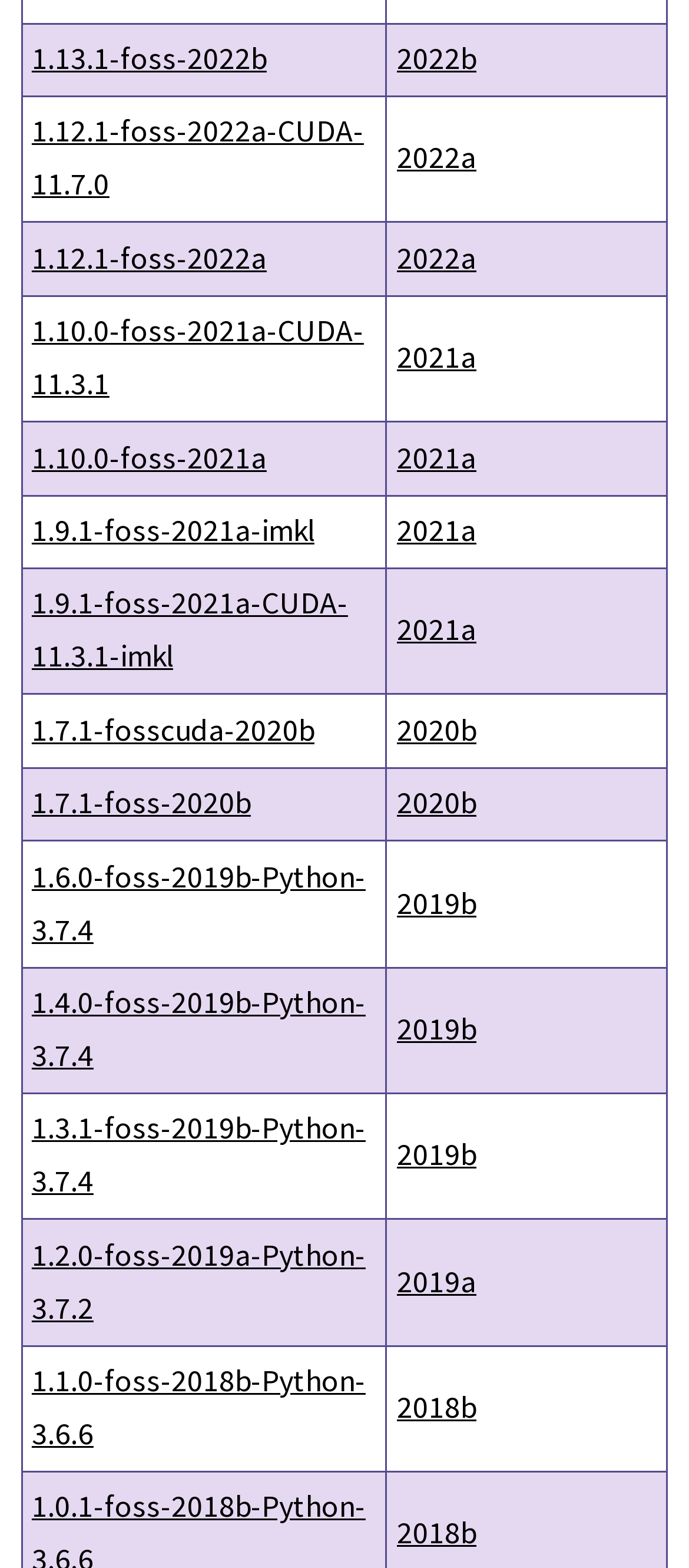Specify the bounding box coordinates of the area to click in order to follow the given instruction: "click 1.6.0-foss-2019b-Python-3.7.4."

[0.033, 0.537, 0.56, 0.616]